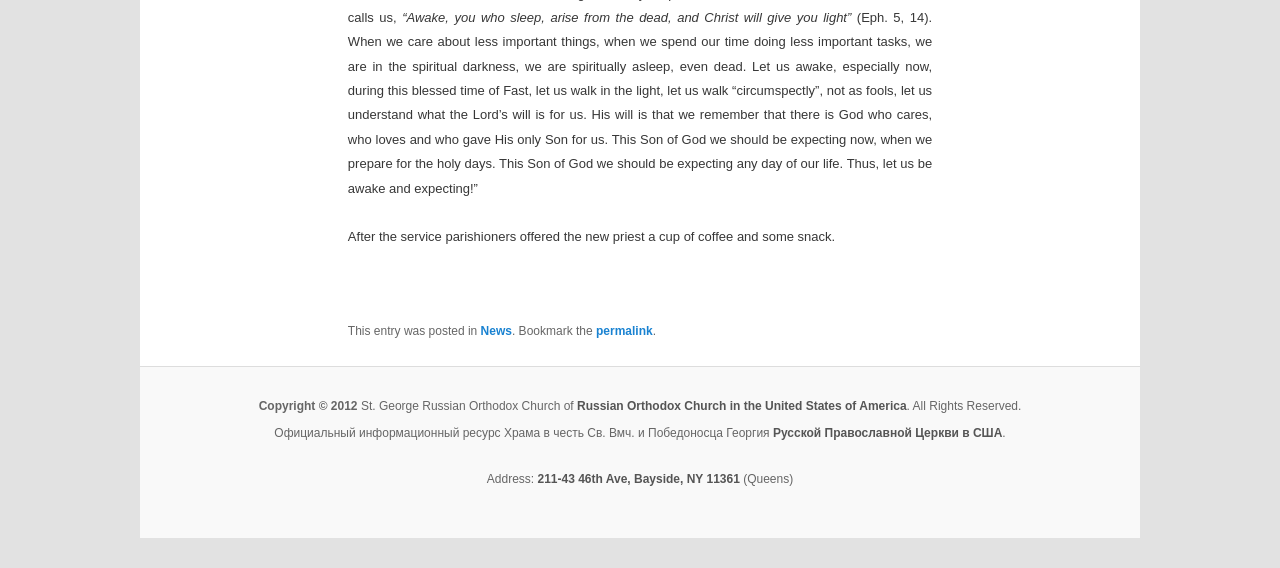What is the language of the second paragraph of text?
We need a detailed and meticulous answer to the question.

The second paragraph of text appears to be in Russian, as indicated by the Cyrillic script and the mention of the Russian Orthodox Church.